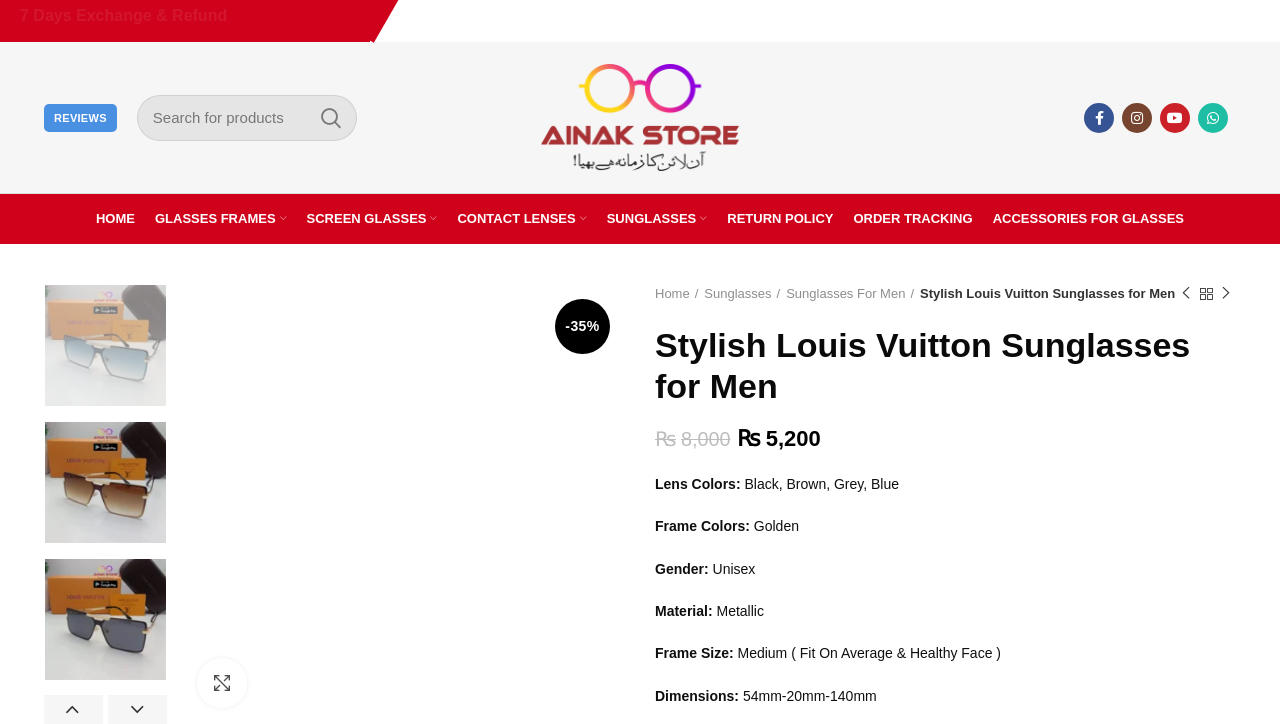Identify the bounding box coordinates for the UI element described by the following text: "Reviews". Provide the coordinates as four float numbers between 0 and 1, in the format [left, top, right, bottom].

[0.034, 0.143, 0.091, 0.182]